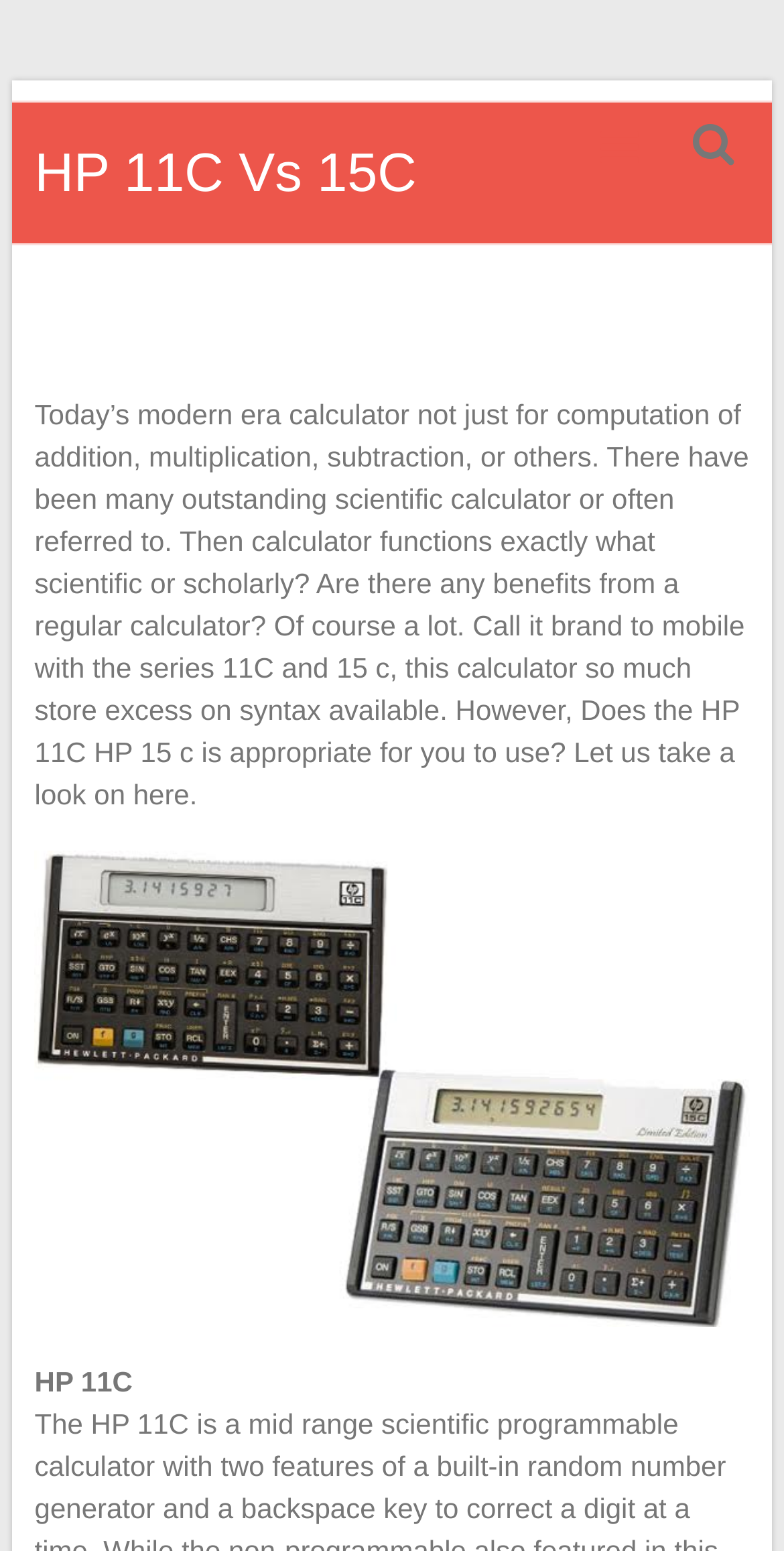Analyze the image and provide a detailed answer to the question: What is the website about?

Based on the webpage content, it appears that the website is comparing and discussing different types of calculators, specifically the HP 11C and 15C models.